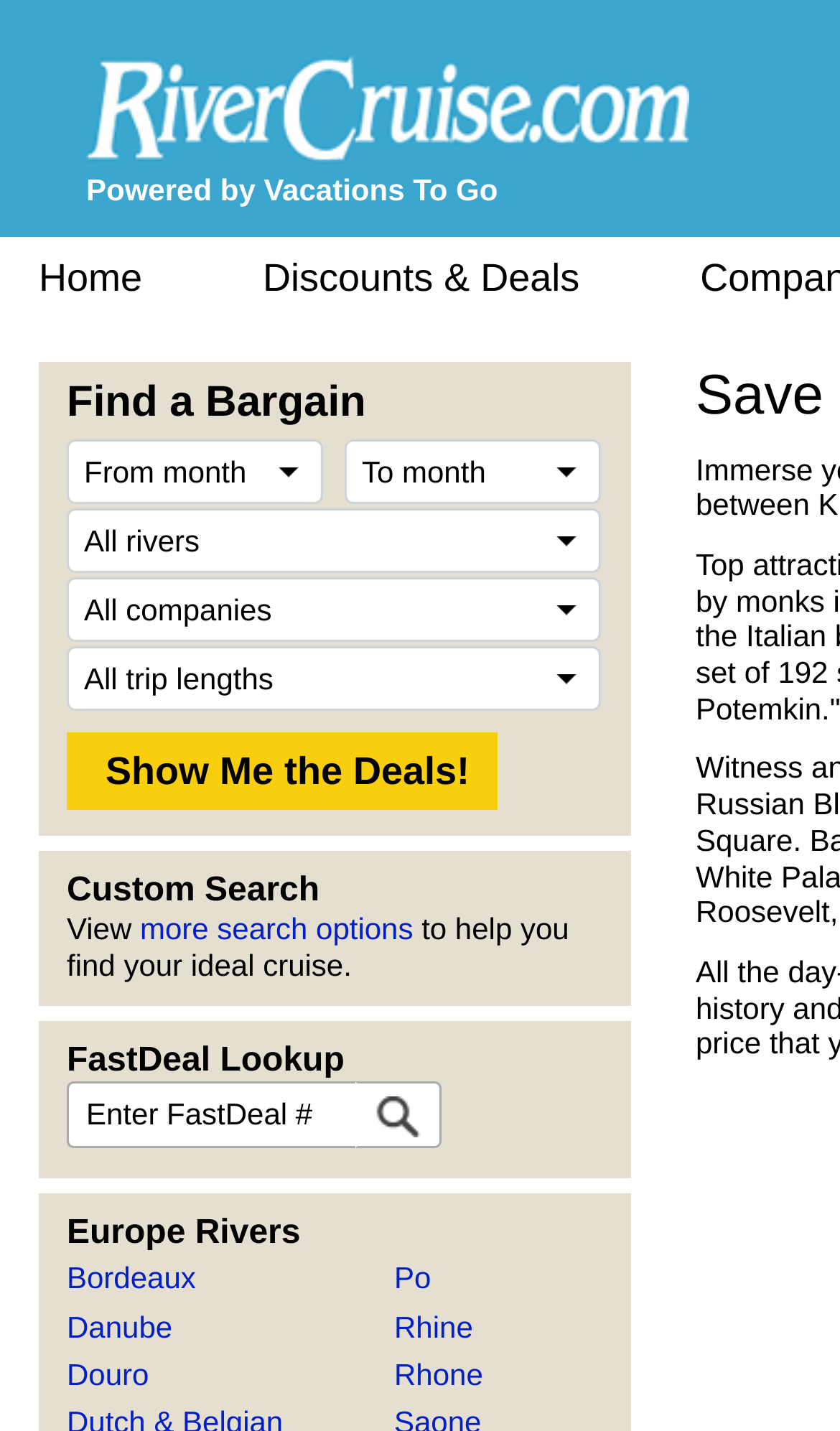Locate the bounding box coordinates of the element you need to click to accomplish the task described by this instruction: "Click the 'Show Me the Deals!' button".

[0.079, 0.512, 0.592, 0.566]